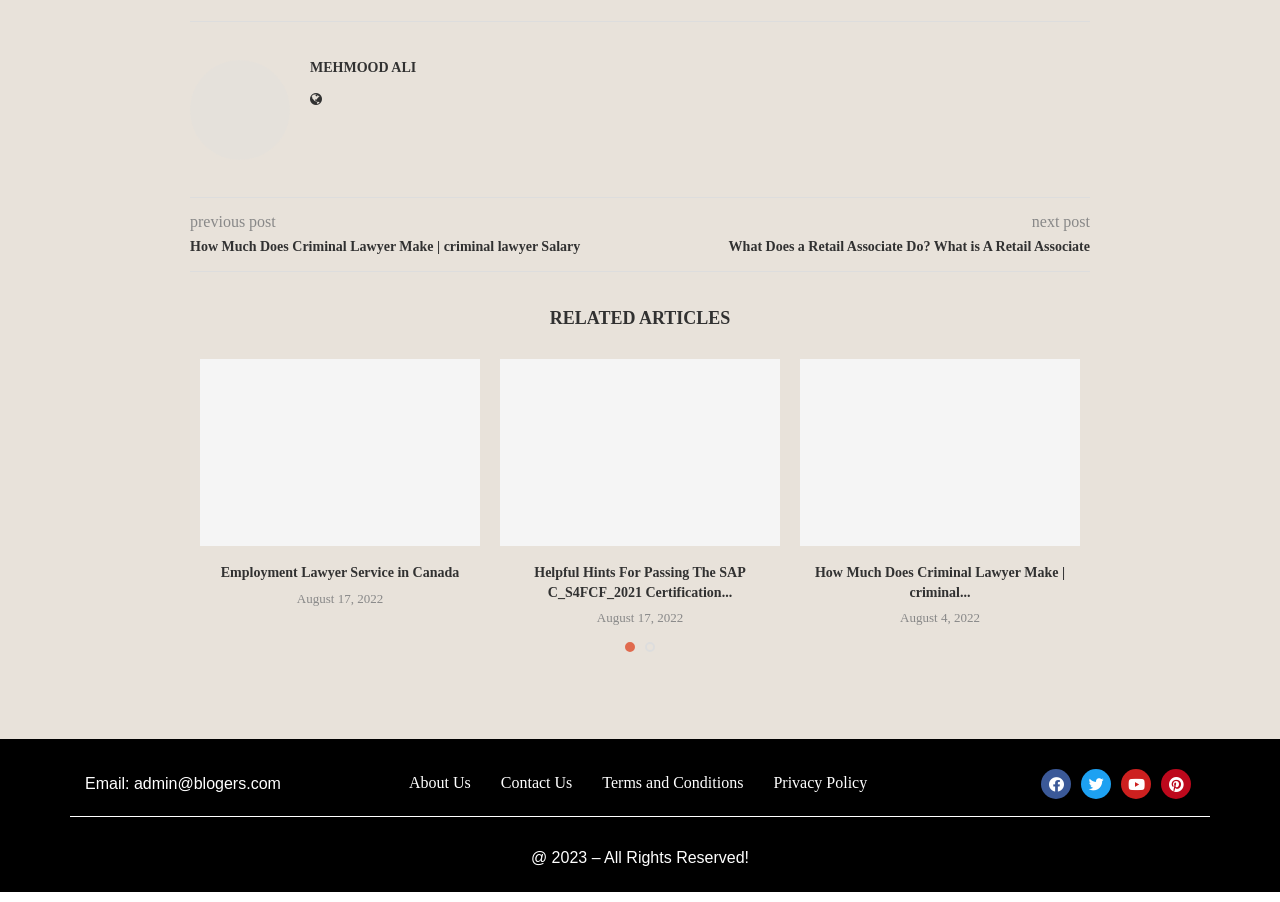Please identify the bounding box coordinates of the element's region that needs to be clicked to fulfill the following instruction: "read the article about criminal lawyer salary". The bounding box coordinates should consist of four float numbers between 0 and 1, i.e., [left, top, right, bottom].

[0.148, 0.263, 0.5, 0.284]